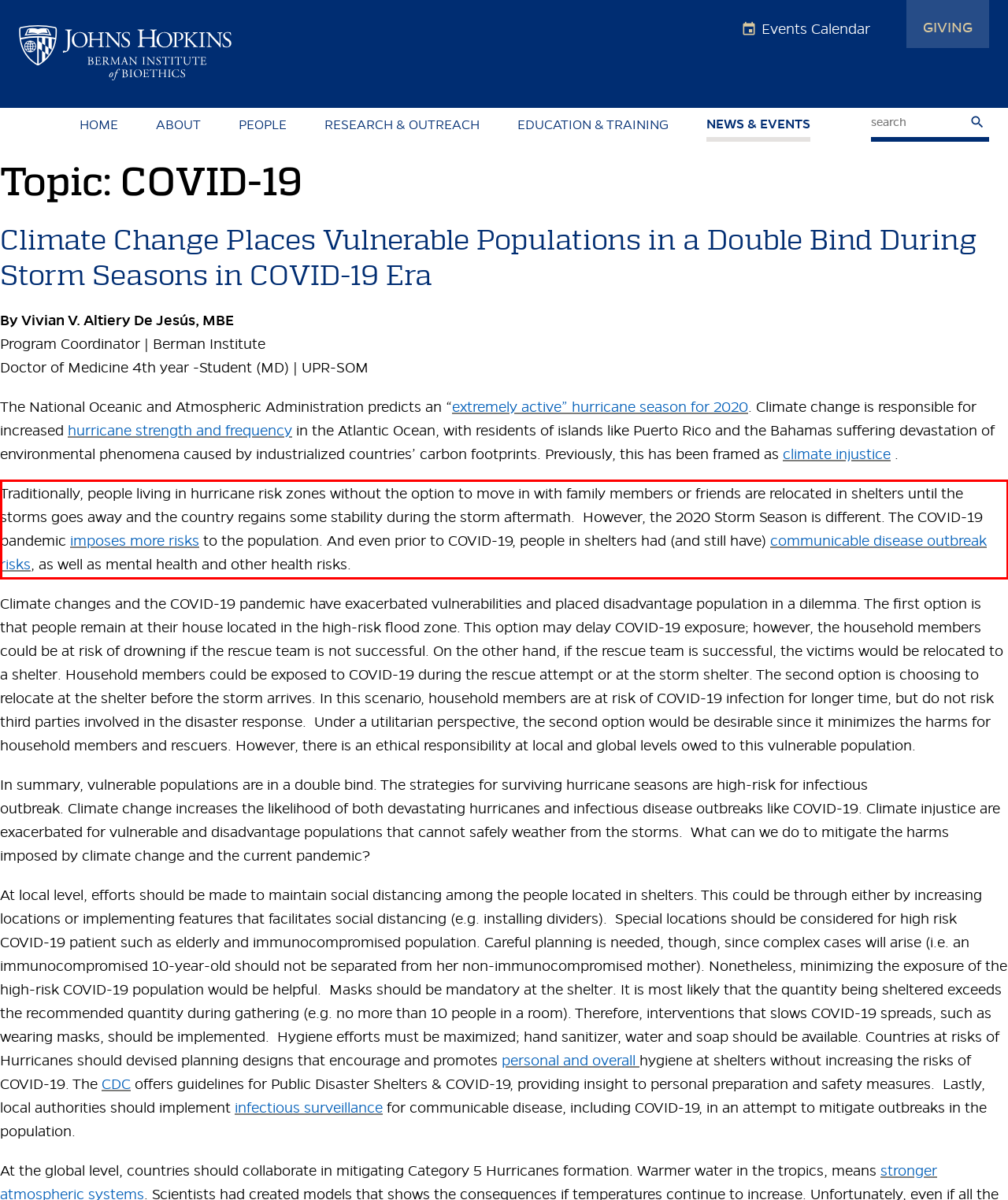In the given screenshot, locate the red bounding box and extract the text content from within it.

Traditionally, people living in hurricane risk zones without the option to move in with family members or friends are relocated in shelters until the storms goes away and the country regains some stability during the storm aftermath. However, the 2020 Storm Season is different. The COVID-19 pandemic imposes more risks to the population. And even prior to COVID-19, people in shelters had (and still have) communicable disease outbreak risks, as well as mental health and other health risks.